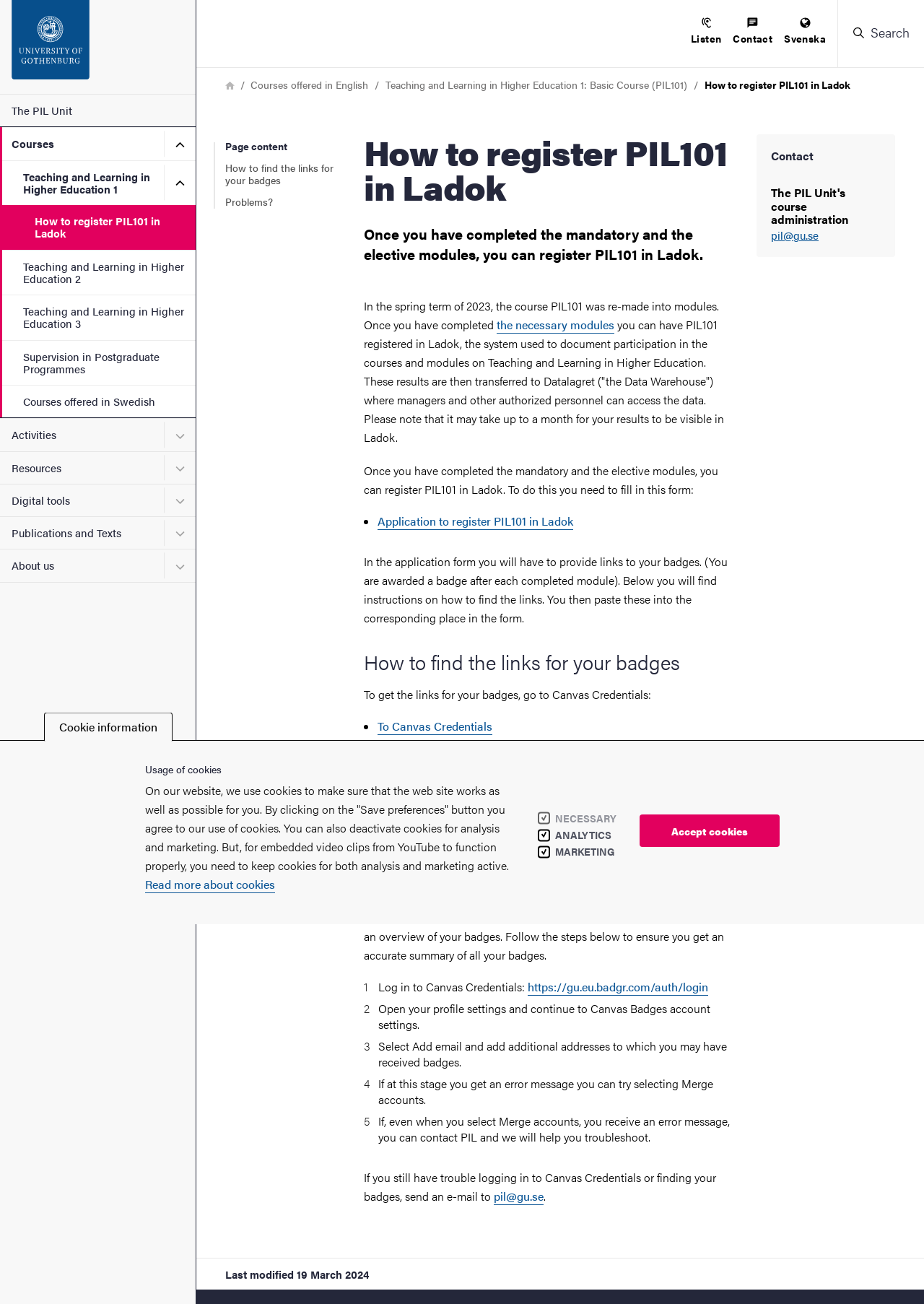Who can help with troubleshooting badge issues?
Based on the screenshot, provide a one-word or short-phrase response.

PIL